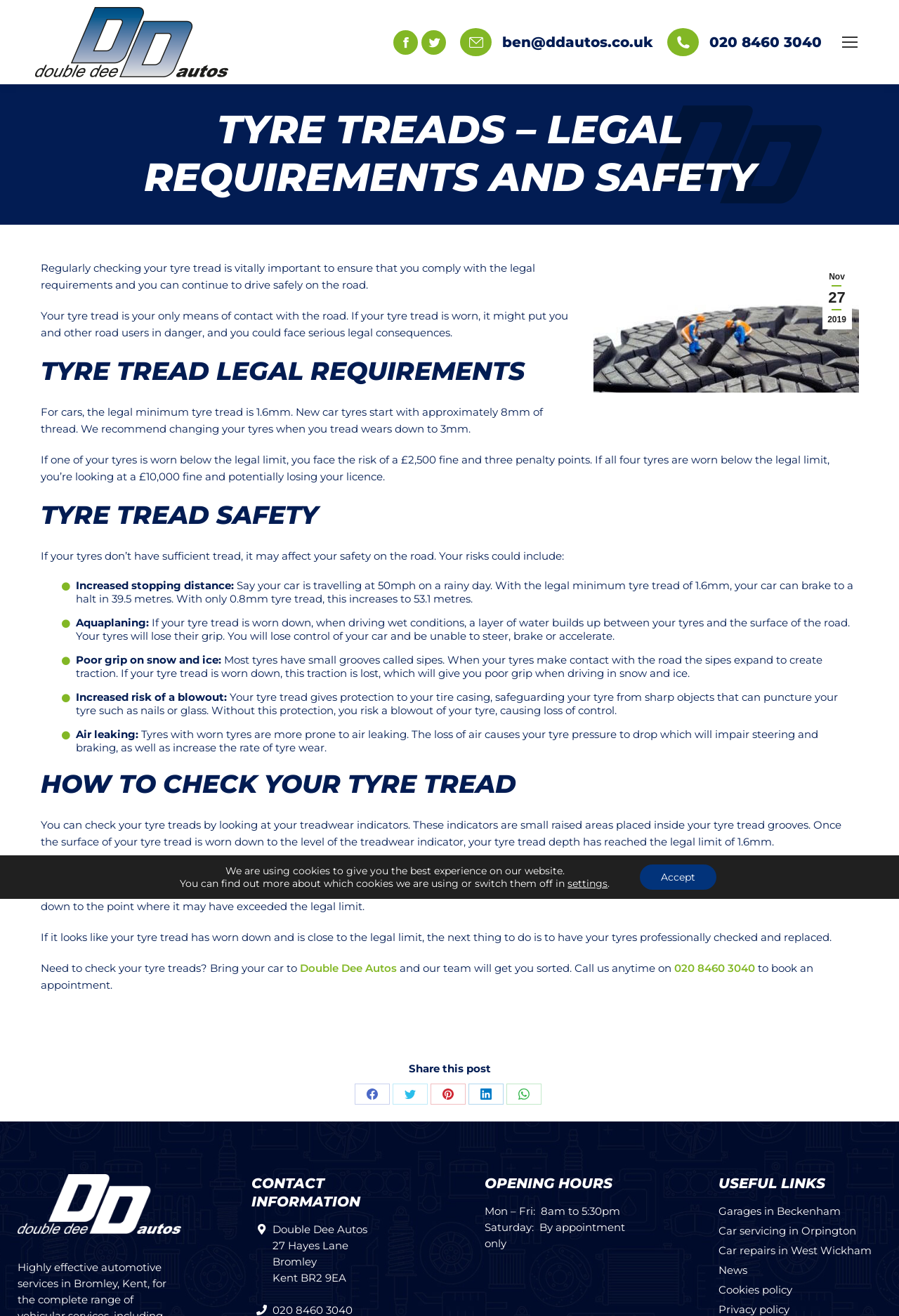What is the primary heading on this webpage?

TYRE TREADS – LEGAL REQUIREMENTS AND SAFETY